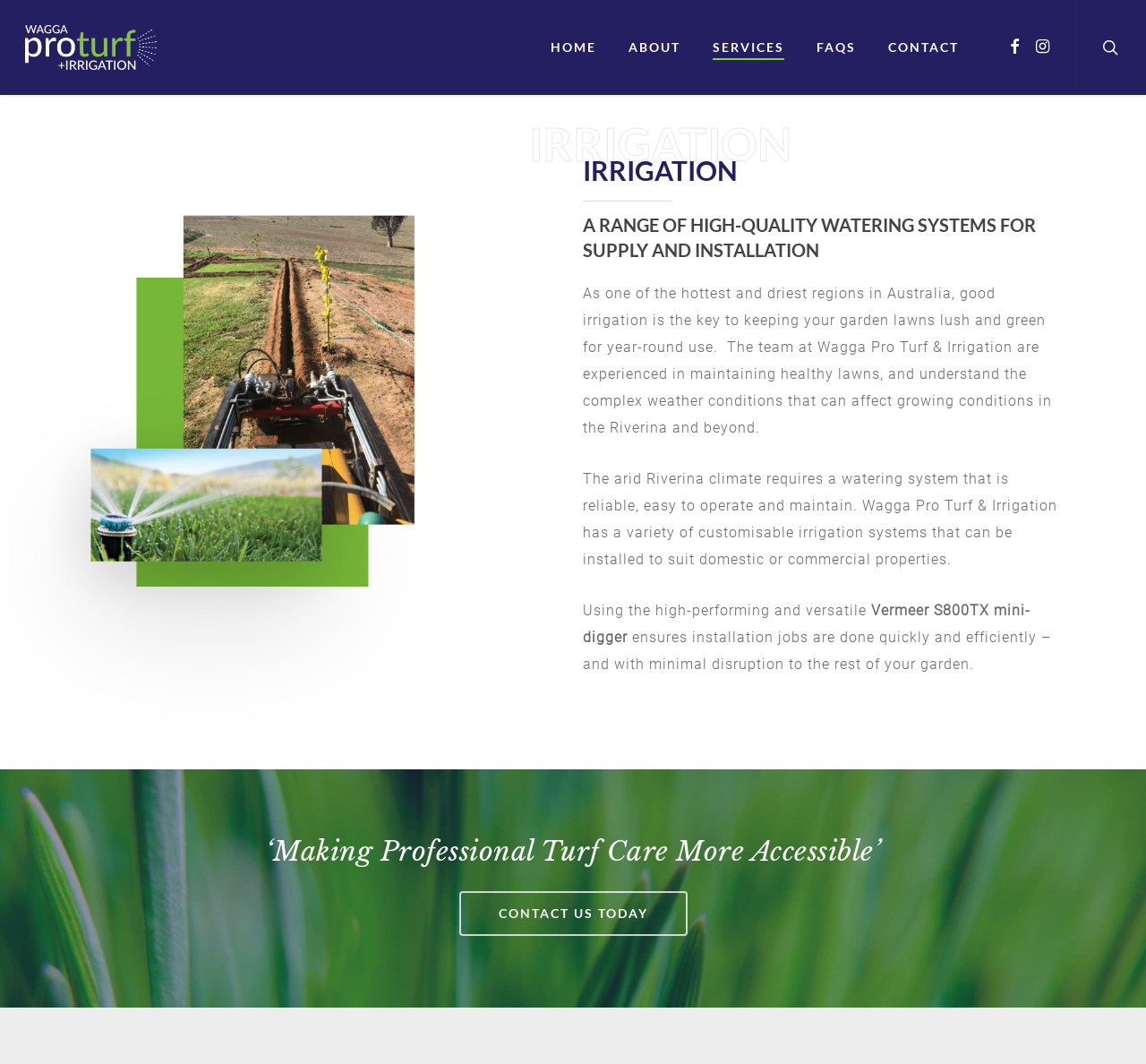Locate the bounding box coordinates of the element to click to perform the following action: 'learn about the company'. The coordinates should be given as four float values between 0 and 1, in the form of [left, top, right, bottom].

[0.548, 0.039, 0.594, 0.051]